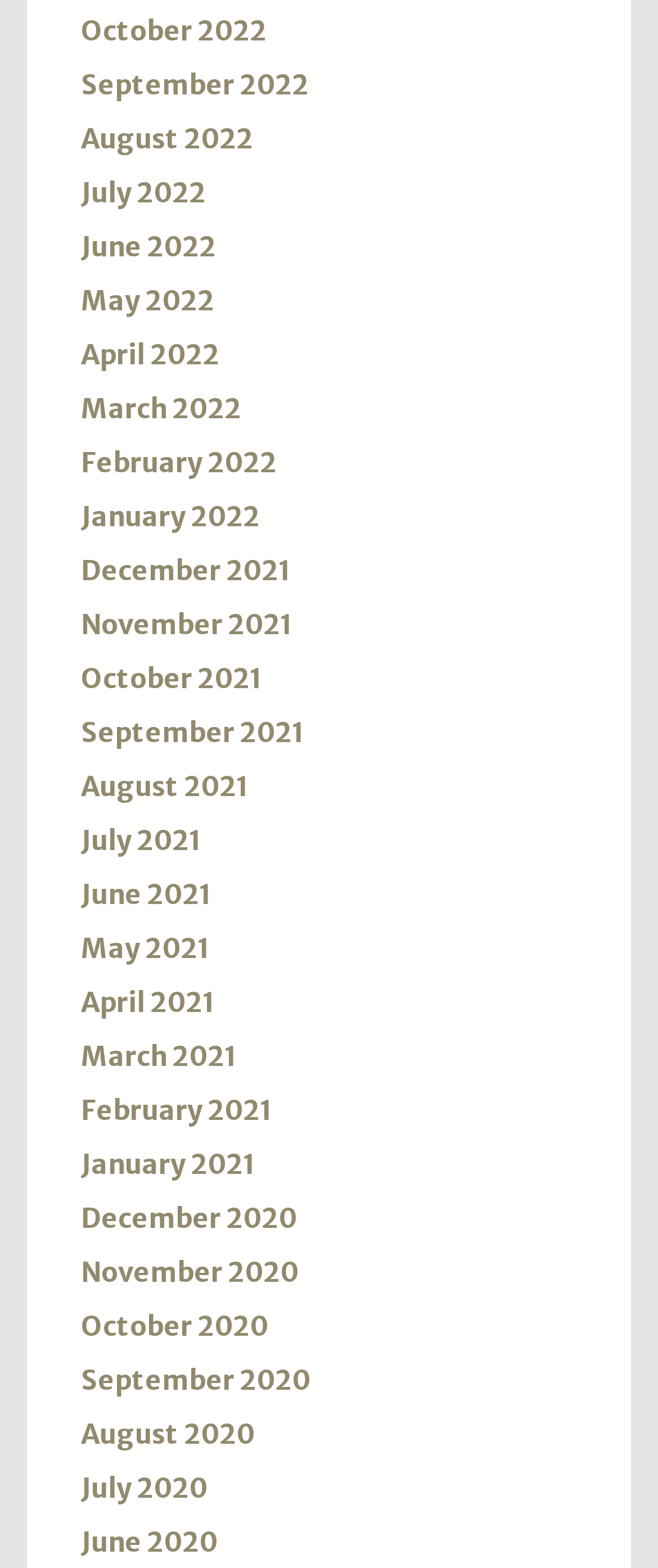Answer the following in one word or a short phrase: 
Are there any months listed in 2019?

No